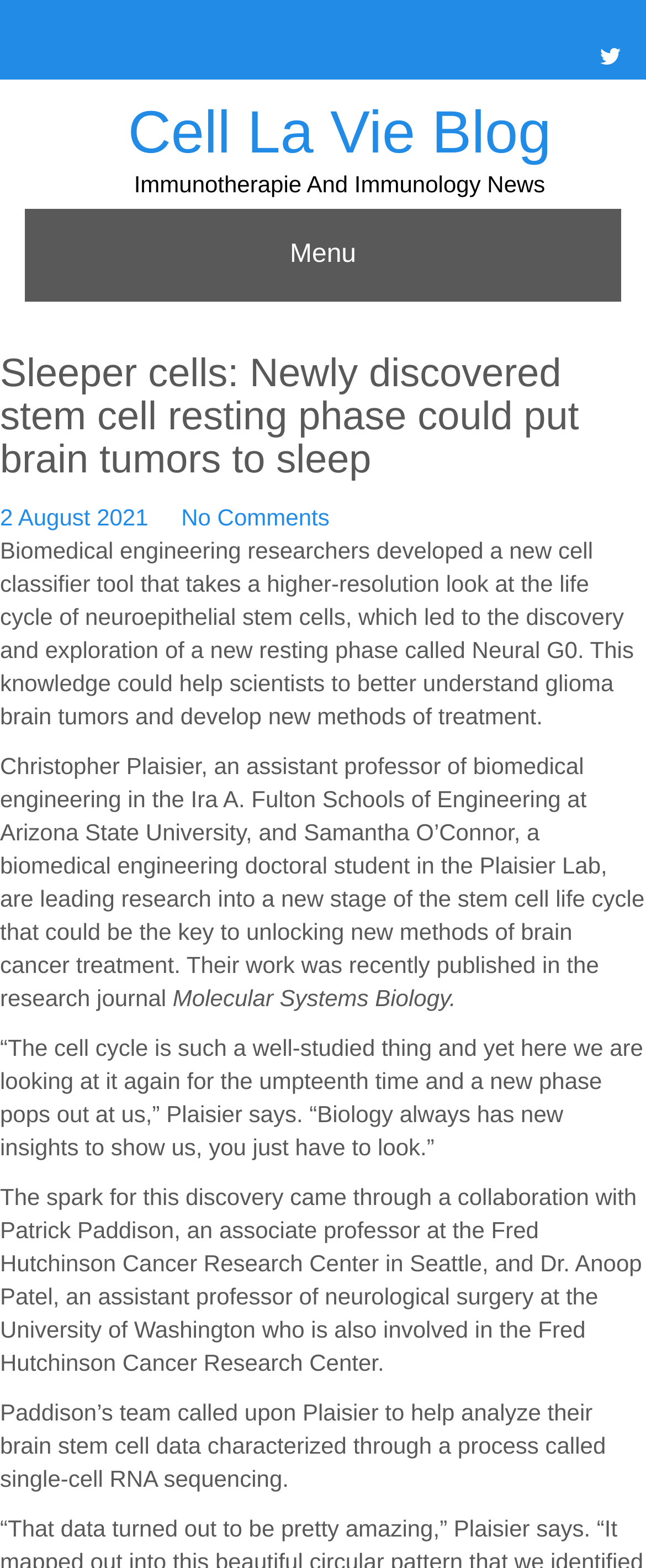Describe the entire webpage, focusing on both content and design.

The webpage is about a newly discovered stem cell resting phase that could be used to treat brain tumors. At the top right corner, there is a link with a Facebook icon. Below it, there is a heading "Cell La Vie Blog" with a link to the blog. Next to it, there is a static text "Immunotherapie And Immunology News". On the top left corner, there is a link "Menu".

The main content of the webpage starts with a header "Sleeper cells: Newly discovered stem cell resting phase could put brain tumors to sleep". Below it, there is a date "2 August 2021" and a link "No Comments". The main article is divided into several paragraphs. The first paragraph explains how biomedical engineering researchers developed a new cell classifier tool that led to the discovery of a new resting phase called Neural G0, which could help scientists understand glioma brain tumors and develop new treatment methods.

The following paragraphs introduce the researchers involved in the study, including Christopher Plaisier and Samantha O'Connor, and their work on the new stage of the stem cell life cycle. The article also mentions the research journal "Molecular Systems Biology" where their work was published. The researchers are quoted in the article, discussing the discovery and its potential impact on brain cancer treatment. The article also mentions the collaboration with other researchers, including Patrick Paddison and Dr. Anoop Patel, and how they contributed to the discovery.